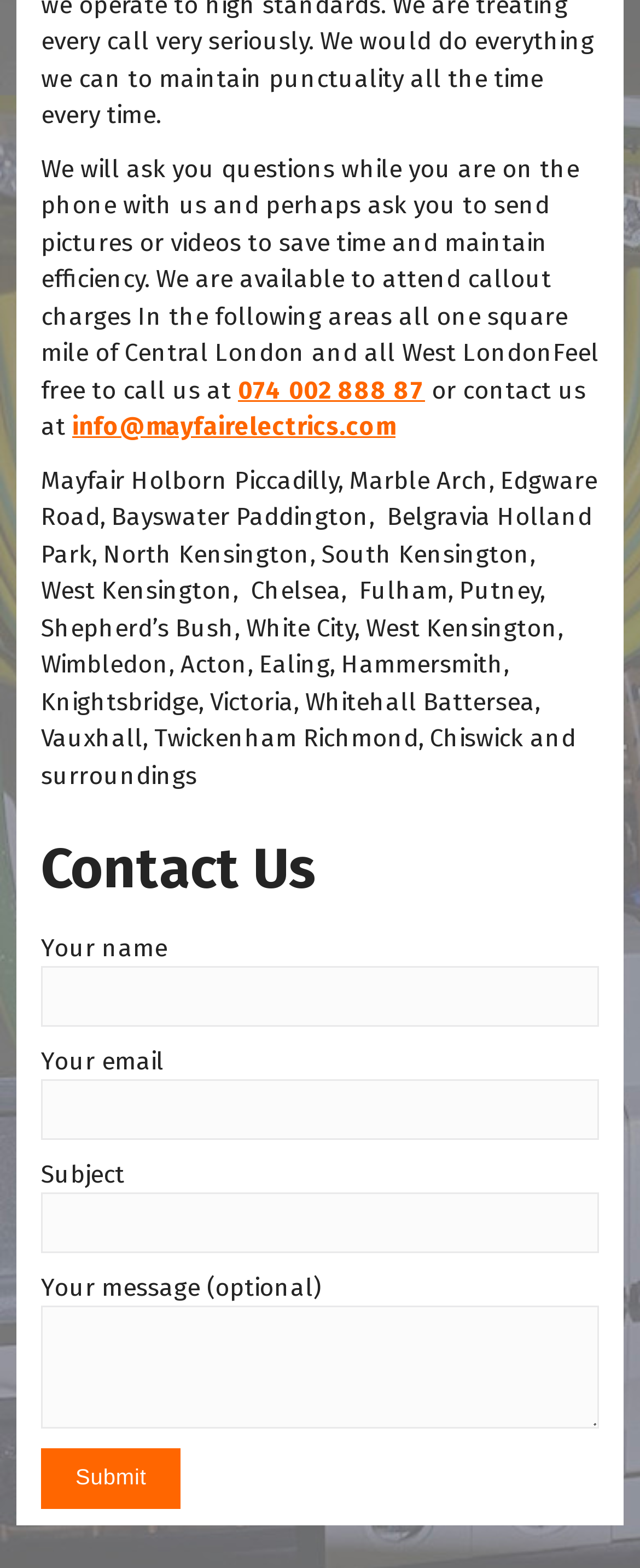What areas does Mayfair Electrics serve?
Answer the question with detailed information derived from the image.

I found the areas served by Mayfair Electrics by reading the StaticText element with the text 'We are available to attend callout charges In the following areas all one square mile of Central London and all West London' which is located at coordinates [0.064, 0.098, 0.936, 0.258].